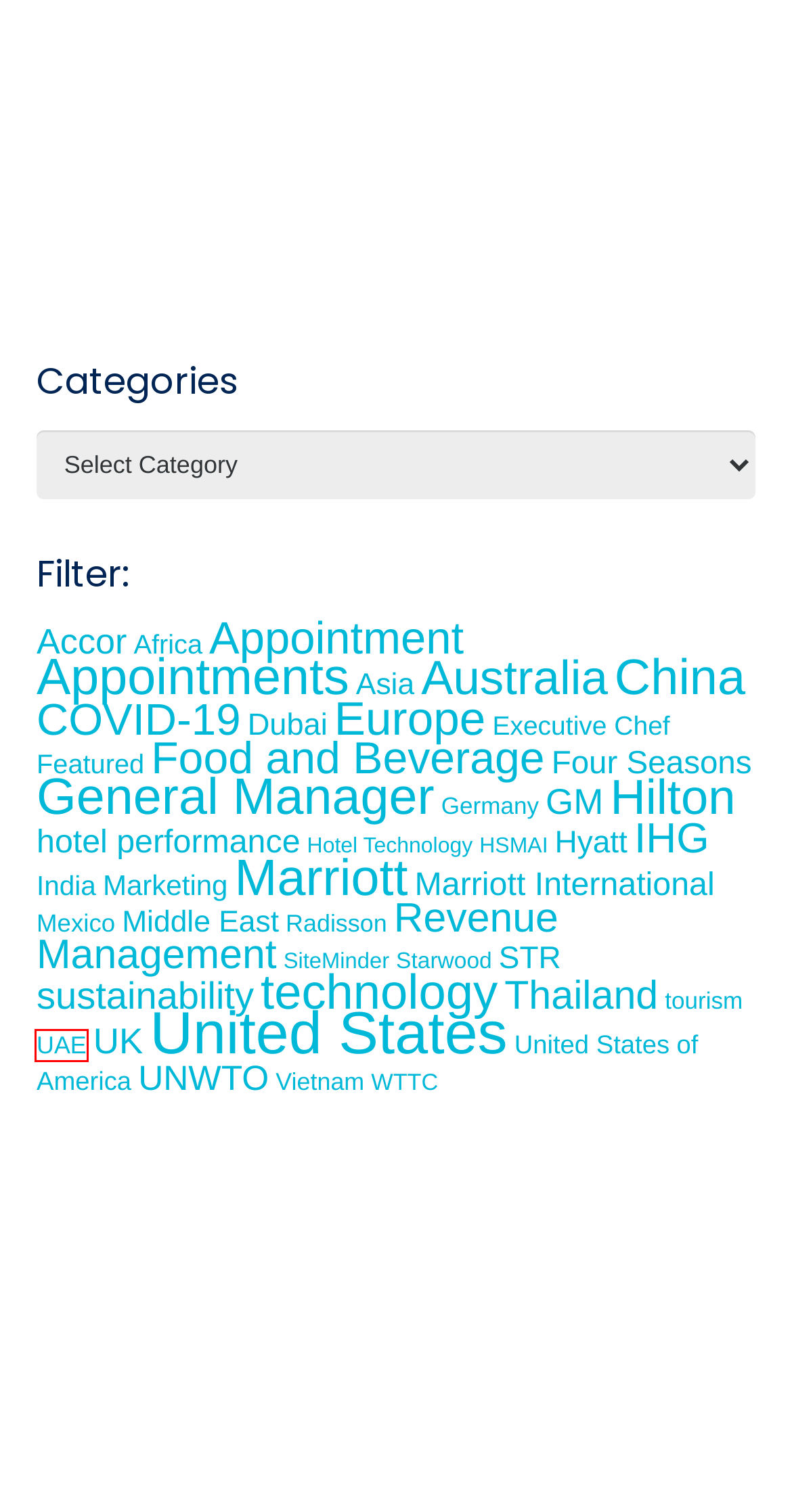Provided is a screenshot of a webpage with a red bounding box around an element. Select the most accurate webpage description for the page that appears after clicking the highlighted element. Here are the candidates:
A. UAE Archives  - Insights
B. Food and Beverage Archives  - Insights
C. Europe Archives  - Insights
D. WTTC Archives  - Insights
E. UK Archives  - Insights
F. Thailand Archives  - Insights
G. technology Archives  - Insights
H. GM Archives  - Insights

A